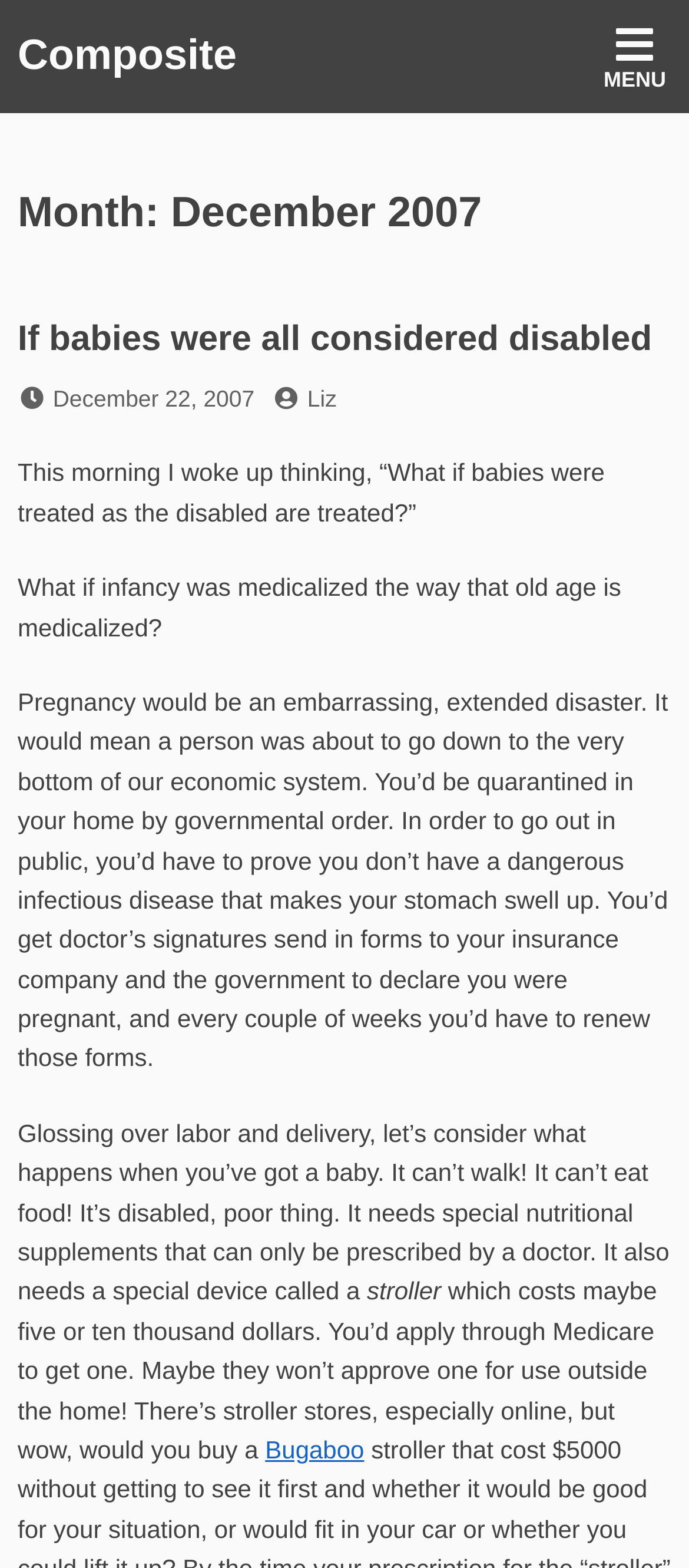Provide a short answer using a single word or phrase for the following question: 
What is the topic of the post?

Babies and disability